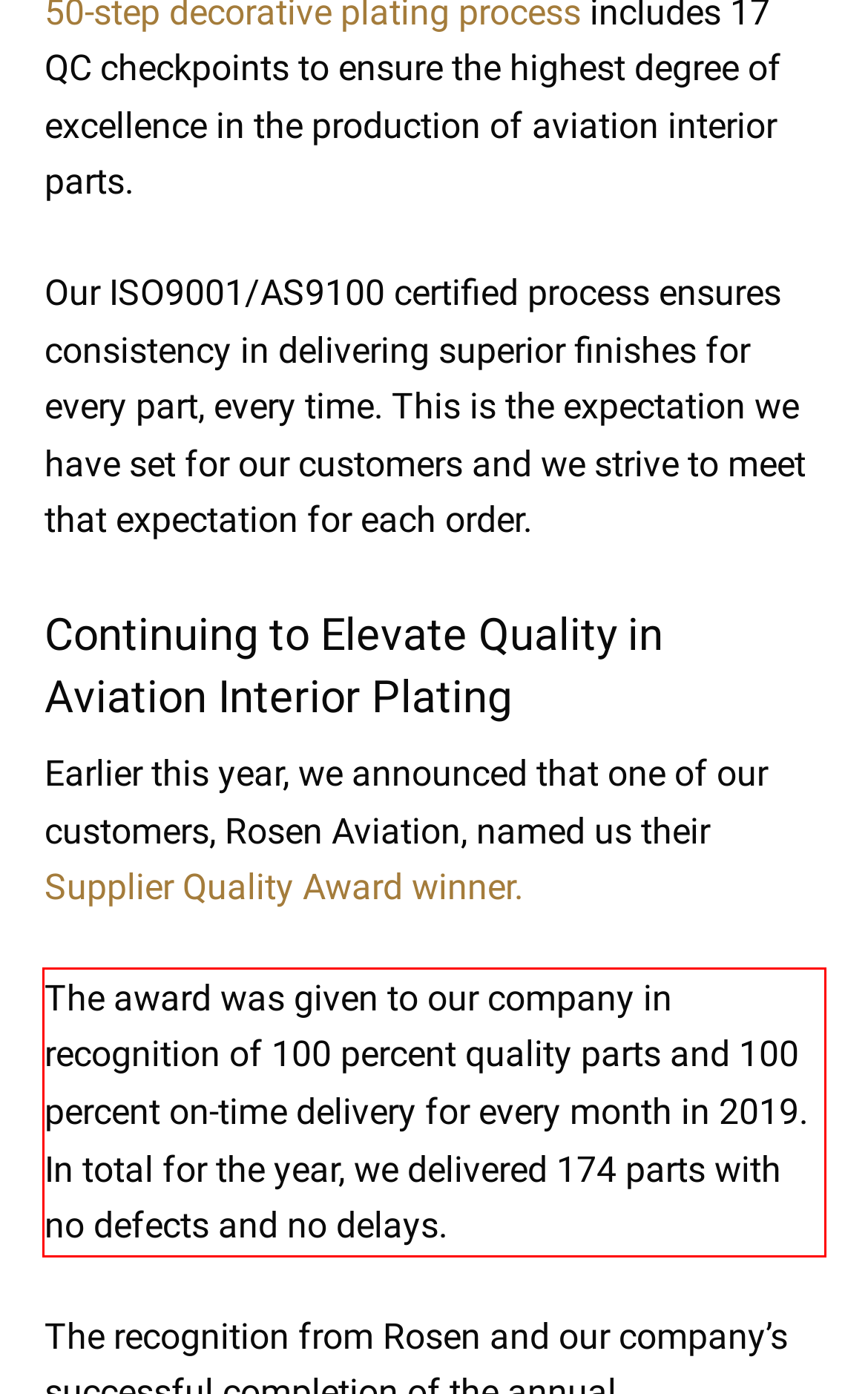Please identify the text within the red rectangular bounding box in the provided webpage screenshot.

The award was given to our company in recognition of 100 percent quality parts and 100 percent on-time delivery for every month in 2019. In total for the year, we delivered 174 parts with no defects and no delays.